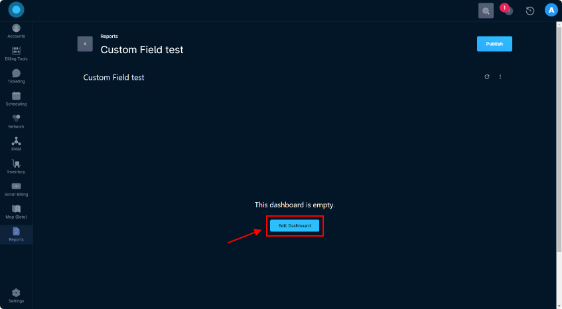What is the suggested next action for the user? Examine the screenshot and reply using just one word or a brief phrase.

Add Dashboard